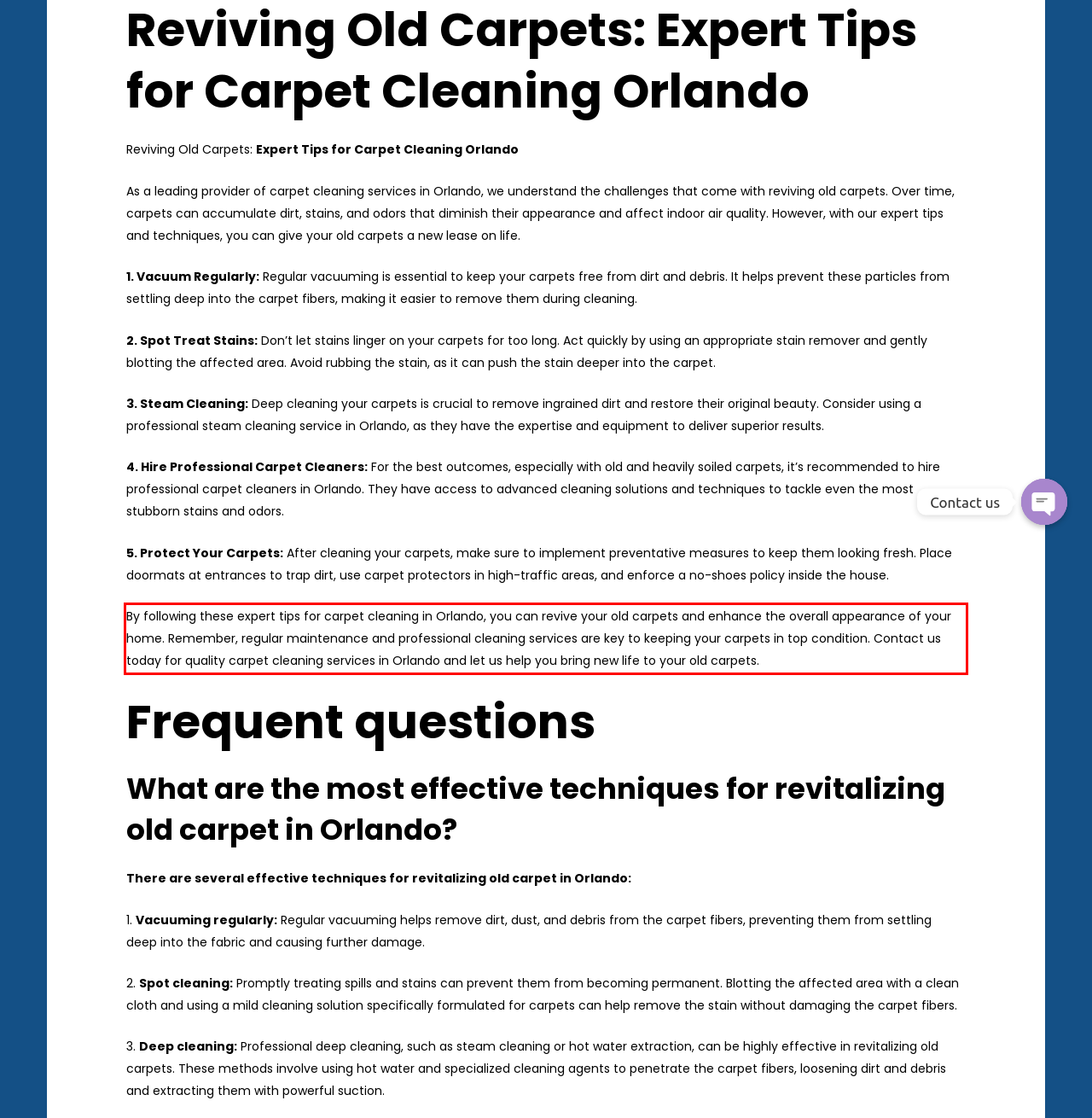There is a UI element on the webpage screenshot marked by a red bounding box. Extract and generate the text content from within this red box.

By following these expert tips for carpet cleaning in Orlando, you can revive your old carpets and enhance the overall appearance of your home. Remember, regular maintenance and professional cleaning services are key to keeping your carpets in top condition. Contact us today for quality carpet cleaning services in Orlando and let us help you bring new life to your old carpets.